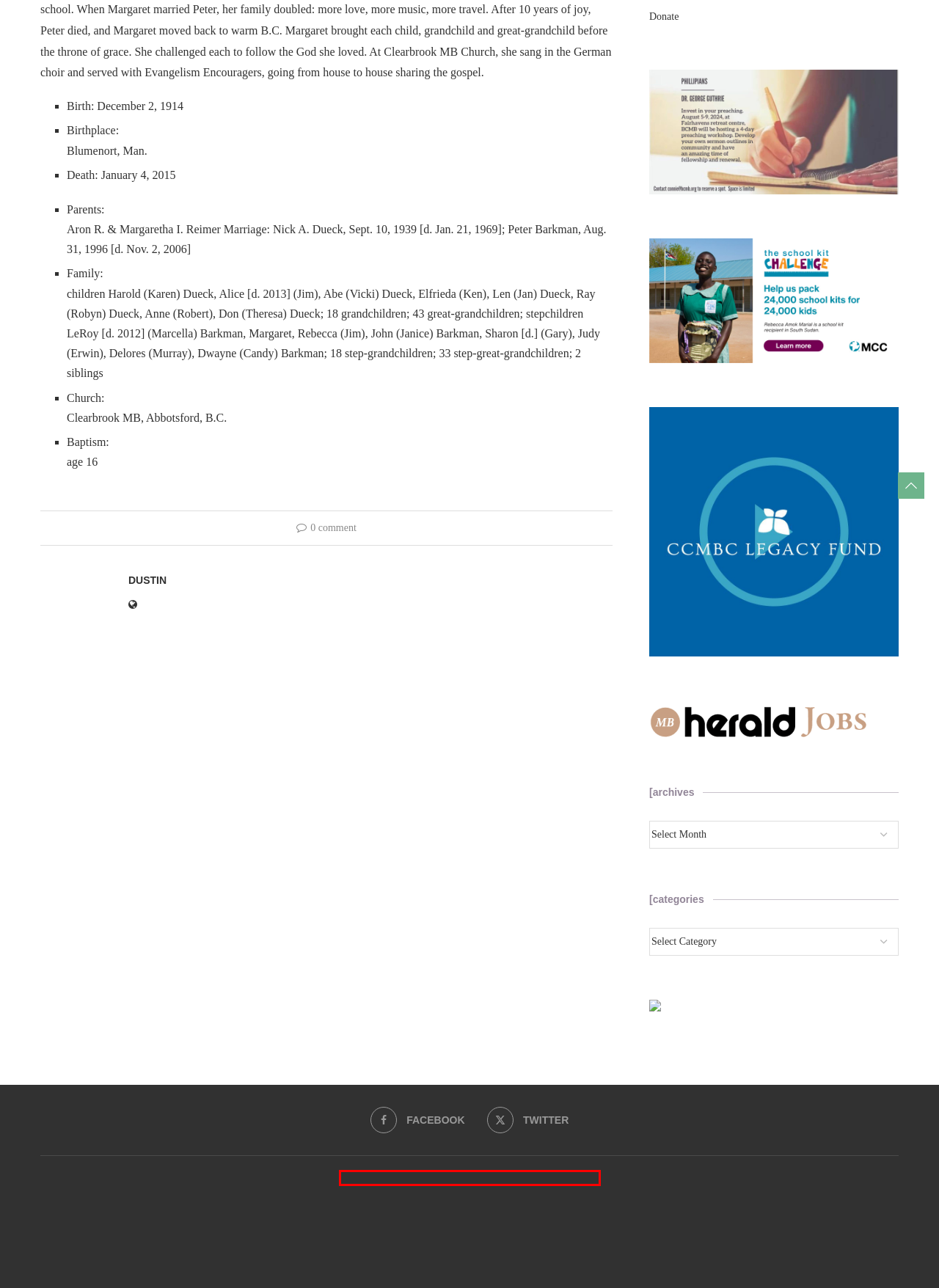Look at the given screenshot of a webpage with a red rectangle bounding box around a UI element. Pick the description that best matches the new webpage after clicking the element highlighted. The descriptions are:
A. May 2024 NFLT in-person meeting highlights - Mennonite Brethren Herald
B. PCO 2024: Rain, hail, and hot springs! - Mennonite Brethren Herald
C. Obituaries - Mennonite Brethren Herald
D. About - Mennonite Brethren Herald
E. Dustin - Mennonite Brethren Herald
F. Canadian Conference of Mennonite Brethren Churches
G. You are my sunshine - Mennonite Brethren Herald
H. ♥ the Herald - Mennonite Brethren Herald

F